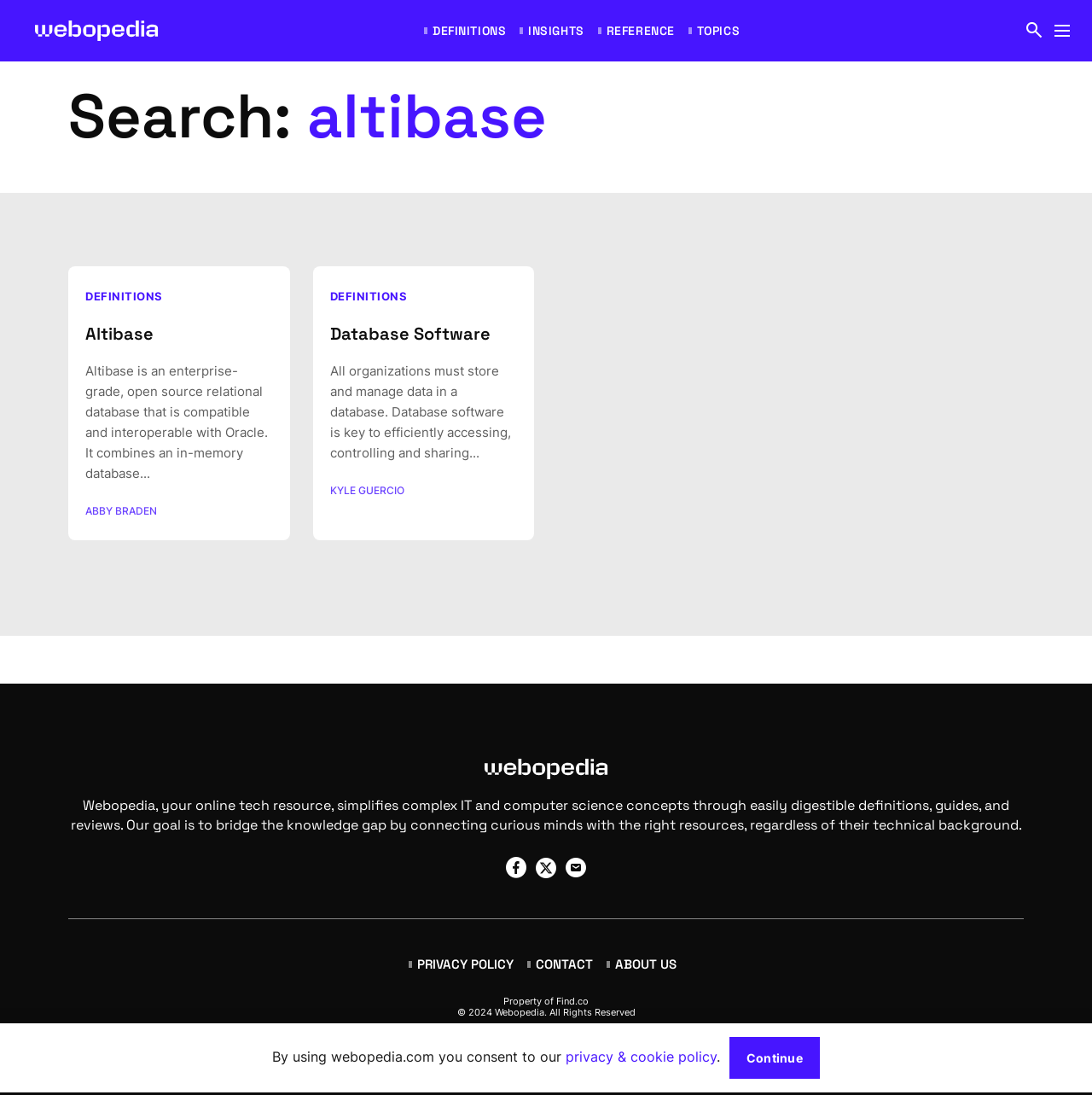Using the provided description: "Abby Braden", find the bounding box coordinates of the corresponding UI element. The output should be four float numbers between 0 and 1, in the format [left, top, right, bottom].

[0.078, 0.46, 0.144, 0.472]